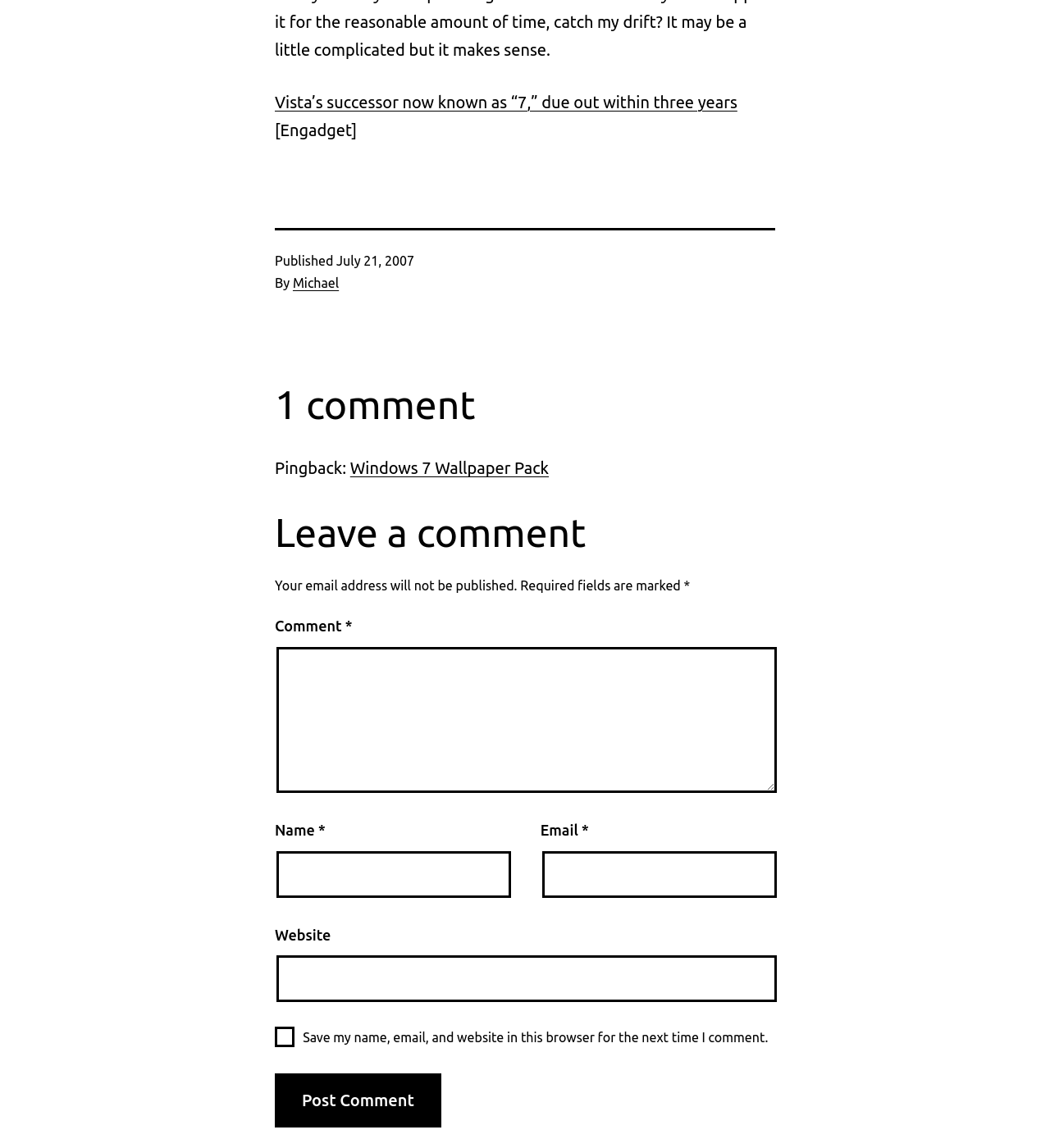Highlight the bounding box coordinates of the element you need to click to perform the following instruction: "Enter your name."

[0.263, 0.741, 0.487, 0.782]